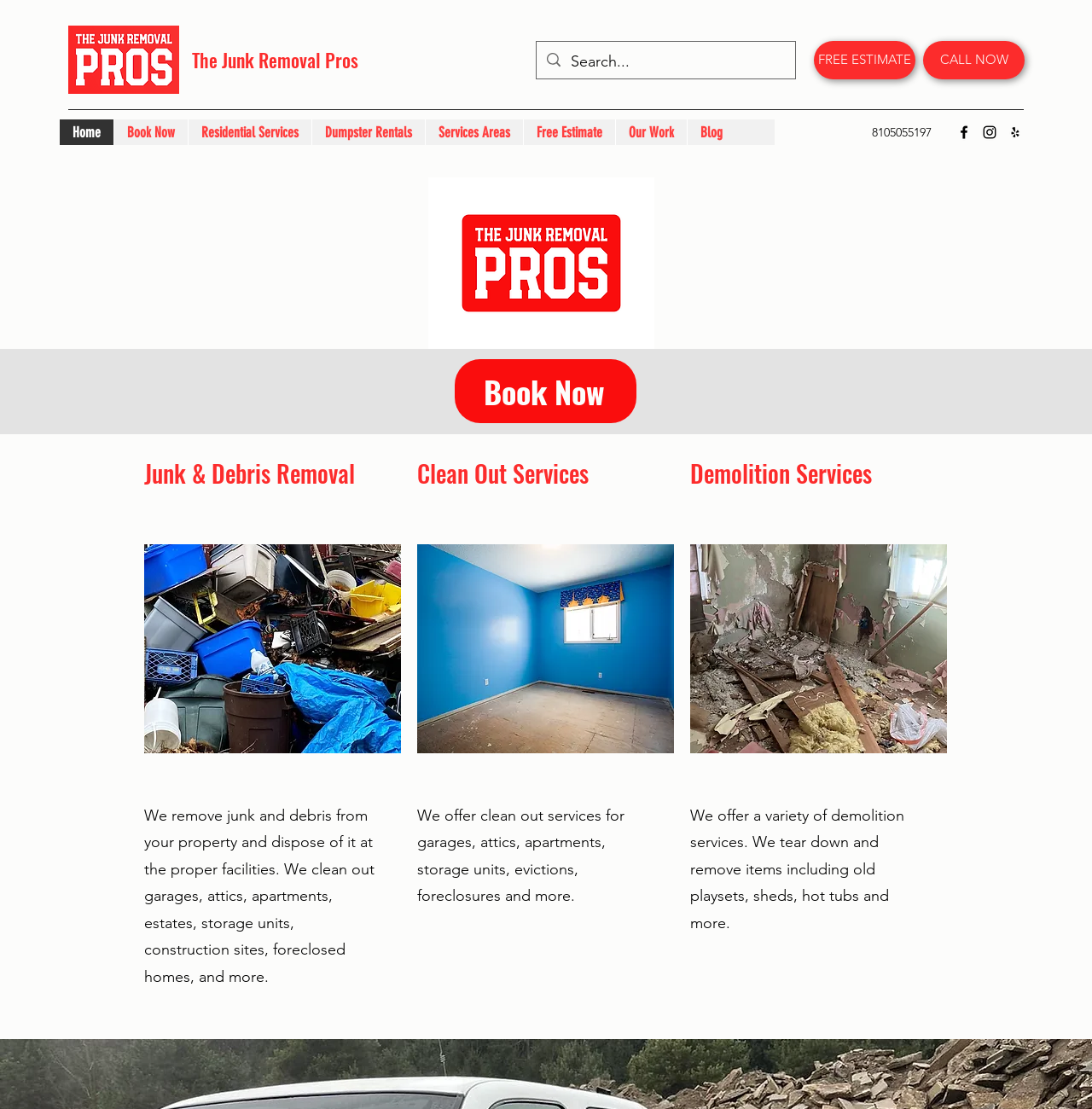Identify the bounding box coordinates for the region to click in order to carry out this instruction: "Call now". Provide the coordinates using four float numbers between 0 and 1, formatted as [left, top, right, bottom].

[0.845, 0.037, 0.938, 0.072]